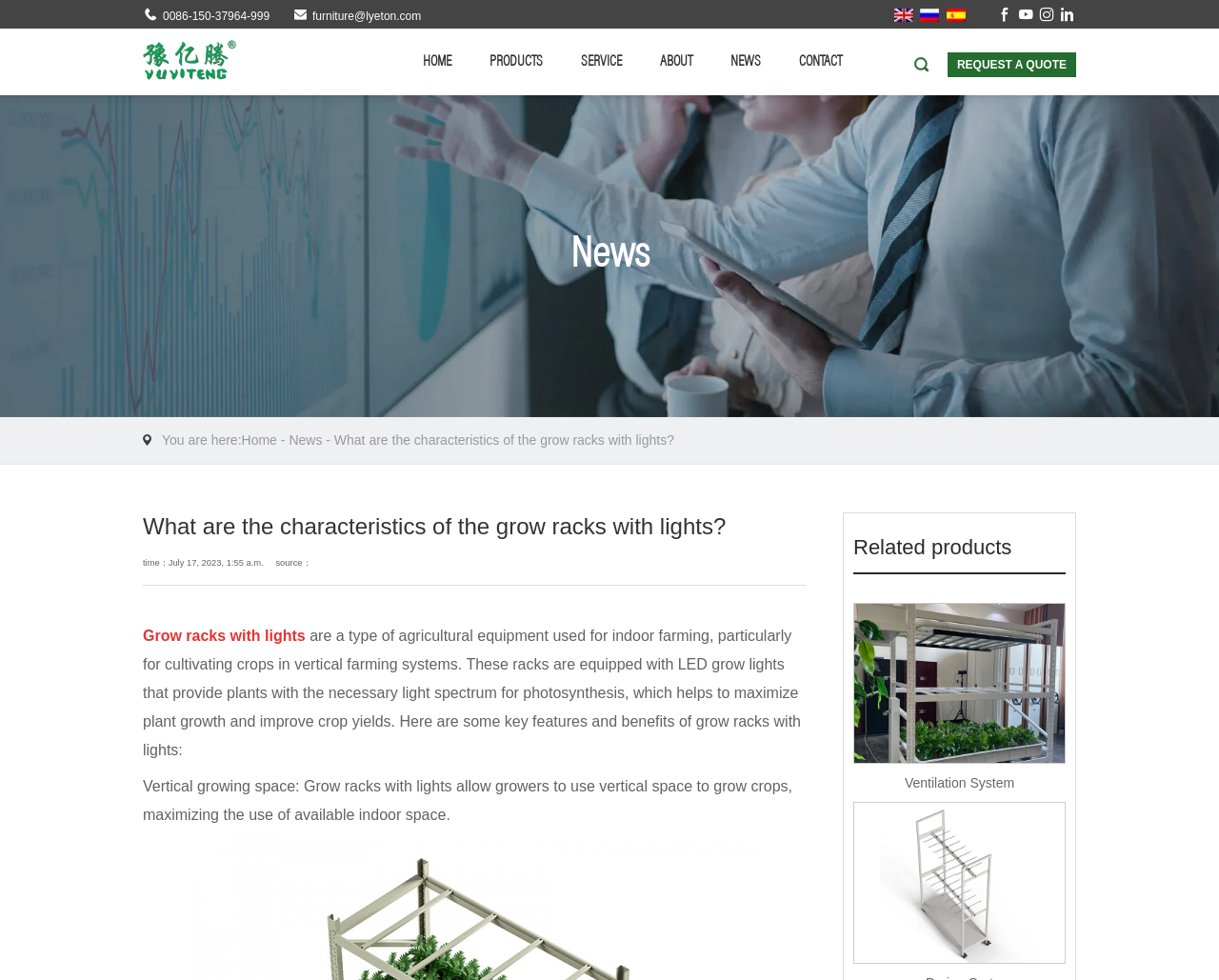Please answer the following query using a single word or phrase: 
What is the phone number of Luoyang Yiteng Office Furniture Co.,Ltd.?

0086-150-37964-999